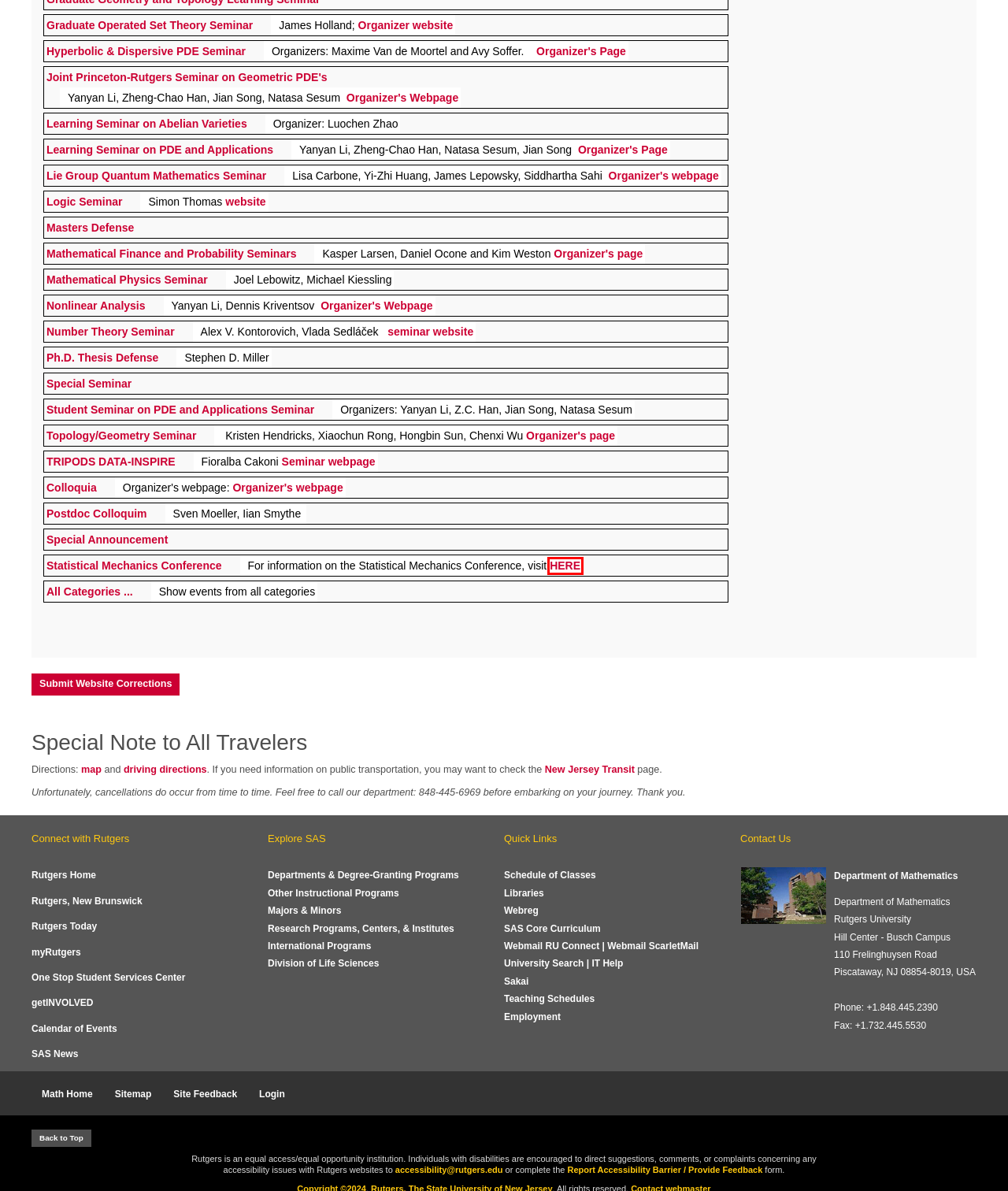Assess the screenshot of a webpage with a red bounding box and determine which webpage description most accurately matches the new page after clicking the element within the red box. Here are the options:
A. Schedule of Classes - Rutgers University
B. Statistical Mechanics Conference
C. Academics
D. SAS Core Curriculum
E. Upcoming Events
F. Report Accessibility Barrier / Provide Feedback Form
G. Home | Rutgers-New Brunswick
H. Seminars - Data-Inspire TRIPODS Institute @ Rutgers

B